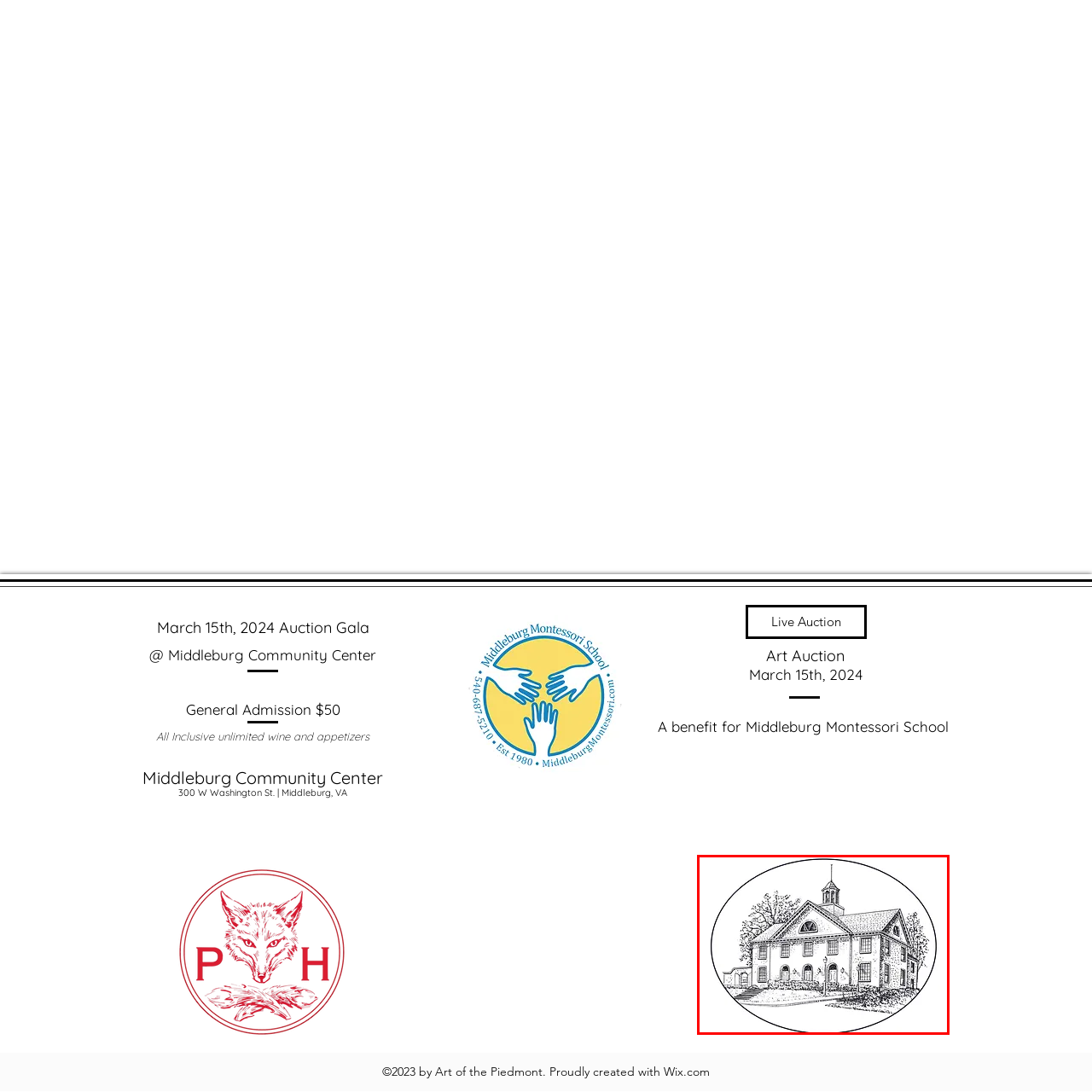Offer a detailed explanation of the elements found within the defined red outline.

The image features a detailed illustration of a historic building, depicted in an elegant black-and-white style. The structure displays classic architectural elements, including a prominent gabled roof, large windows, and a decorative cupola at the top, enhancing its charm and character. Surrounding the building are well-maintained gardens and trees, which contribute to the peaceful ambiance of the scene. This illustration likely serves as a representation of the Middleburg Community Center, where events like the upcoming Auction Gala are hosted, emphasizing the center's role as a community hub in Middleburg, VA.